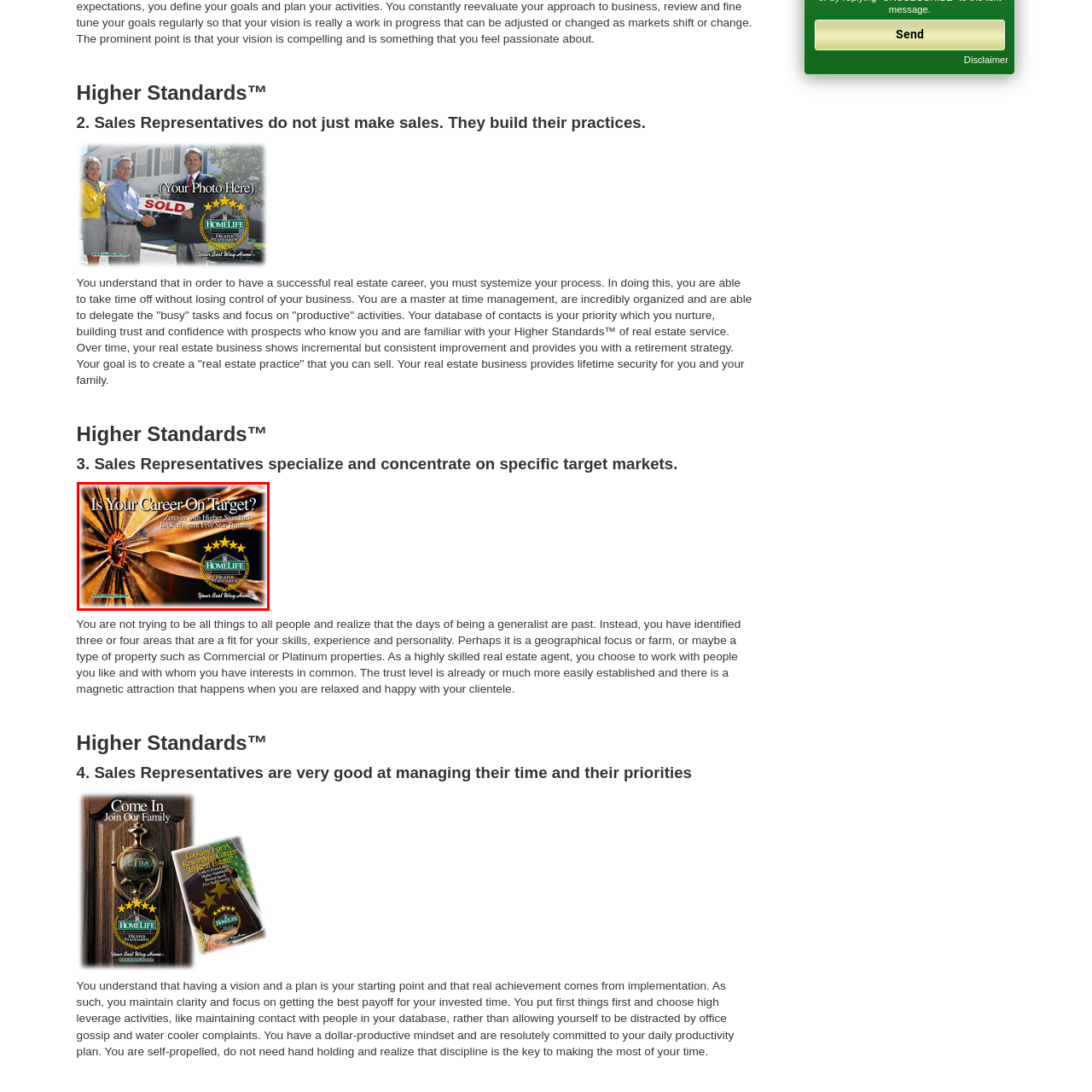Please examine the image highlighted by the red rectangle and provide a comprehensive answer to the following question based on the visual information present:
What is the theme of the image?

The image's background blends warm tones that evoke a sense of aspiration and achievement, making this image both motivational and aligned with the theme of targeted career growth.